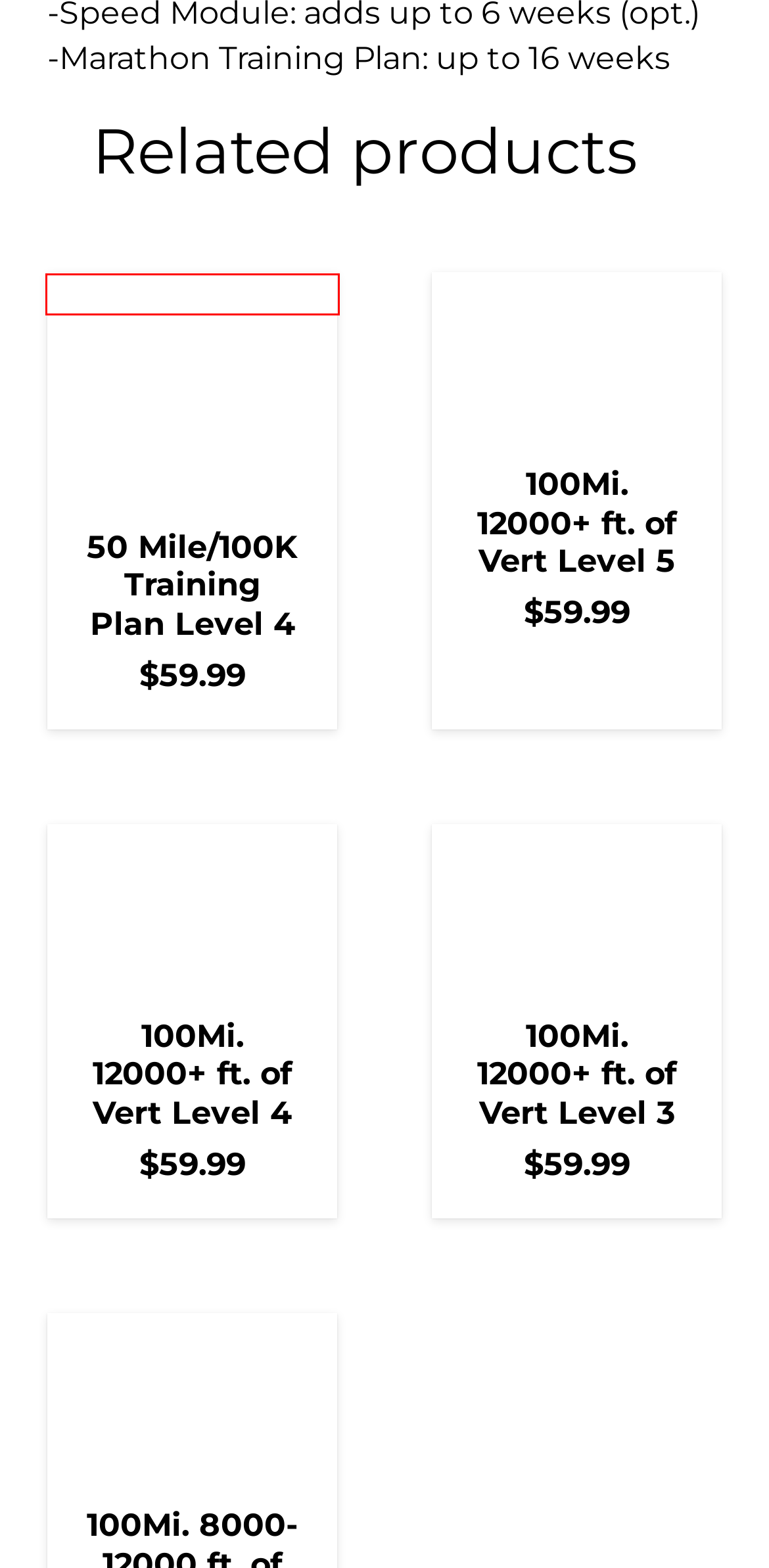Observe the provided screenshot of a webpage that has a red rectangle bounding box. Determine the webpage description that best matches the new webpage after clicking the element inside the red bounding box. Here are the candidates:
A. 100Mi. 8000-12000 ft. of Vert Level 5 | McMillan Running
B. The World's Best Running Pace Calculator | McMillan Running
C. 50 Mile/100K Training Plan Level 4 | McMillan Running
D. 100Mi. 12000+ ft. of Vert Level 5 | McMillan Running
E. 100Mi. 12000+ ft. of Vert Level 4 | McMillan Running
F. My Account | McMillan Running
G. Training Plans Archives | McMillan Running
H. 100Mi. 12000+ ft. of Vert Level 3 | McMillan Running

C